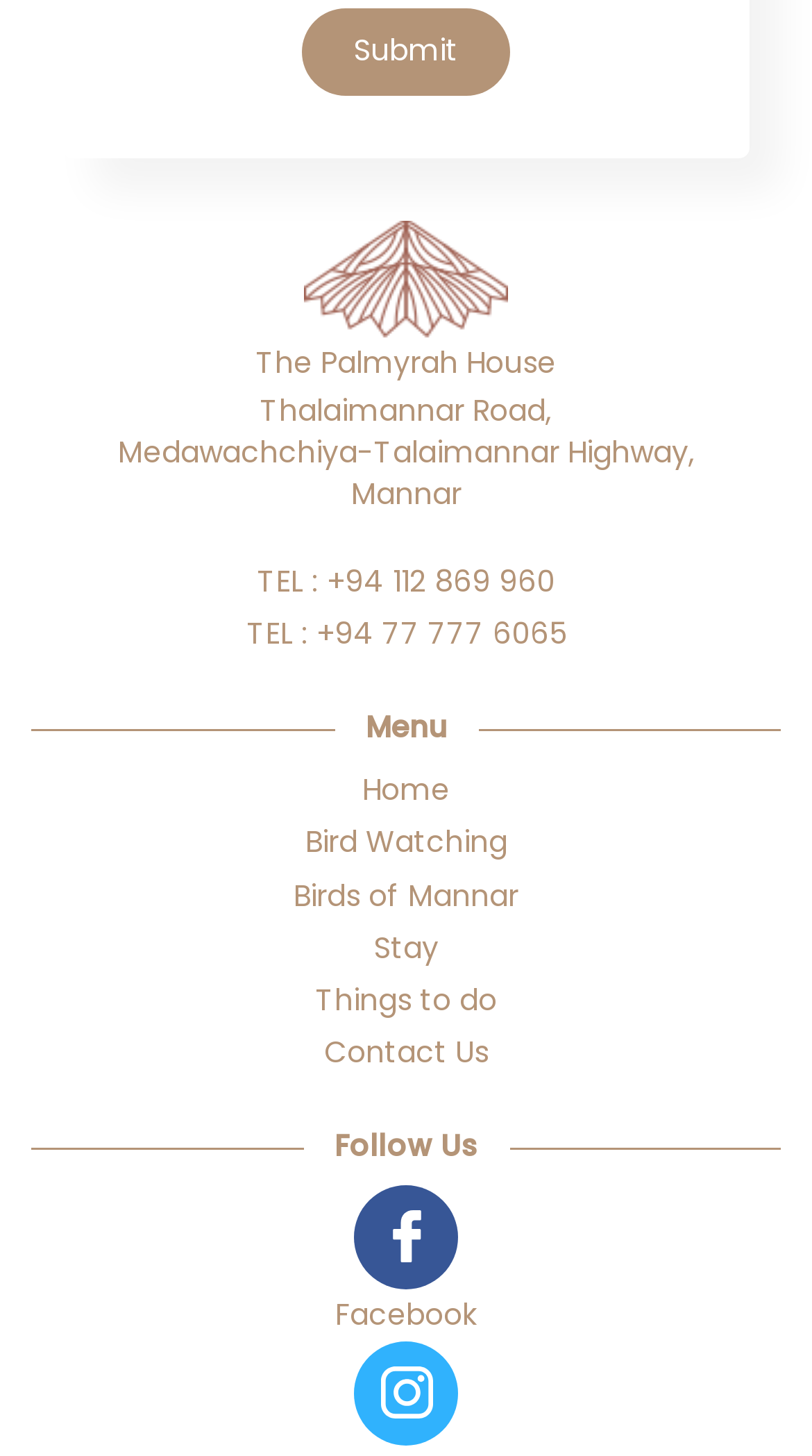What is the menu option?
Using the image as a reference, answer the question with a short word or phrase.

Menu